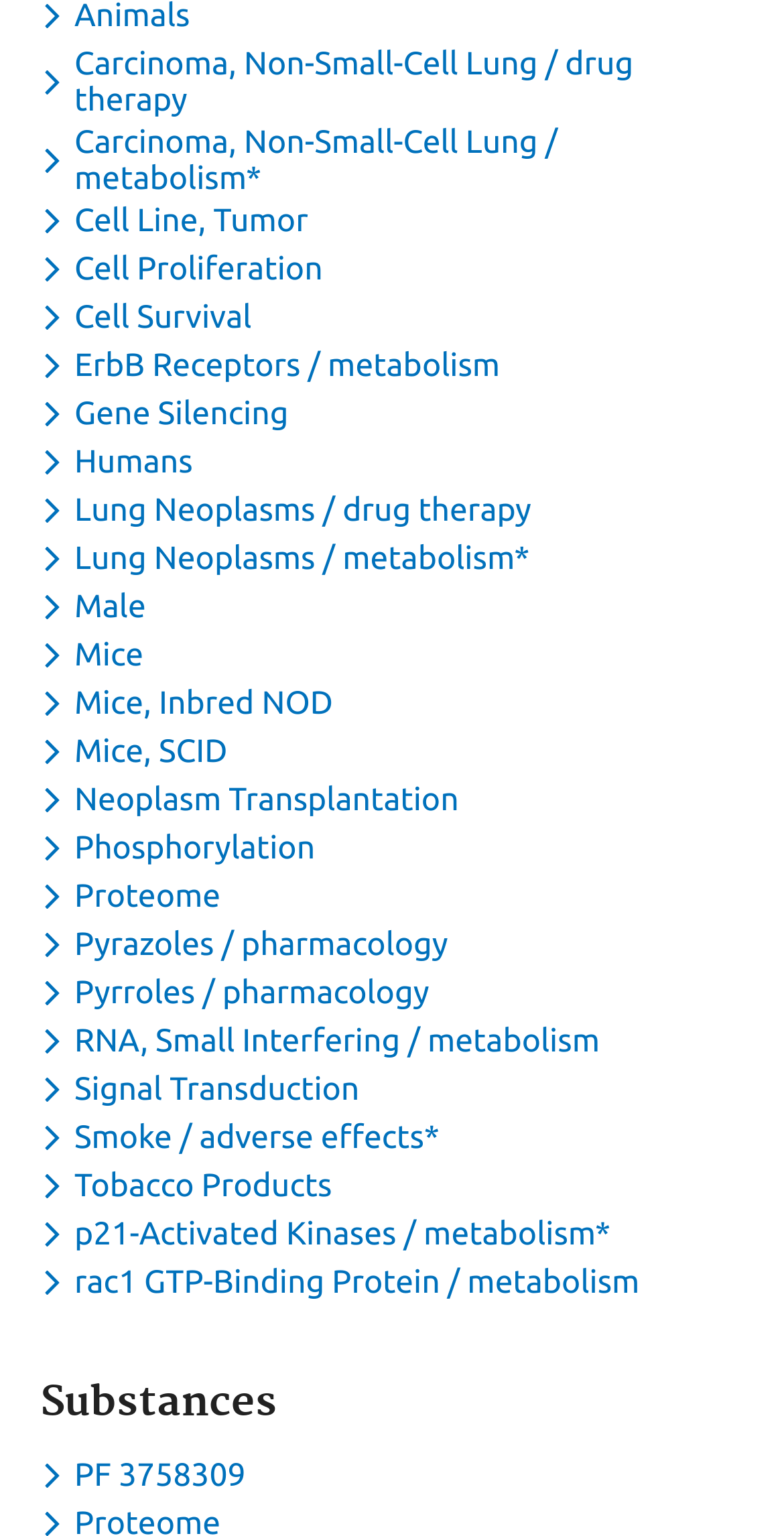Identify the coordinates of the bounding box for the element that must be clicked to accomplish the instruction: "Toggle dropdown menu for keyword Cell Line, Tumor".

[0.051, 0.132, 0.406, 0.155]